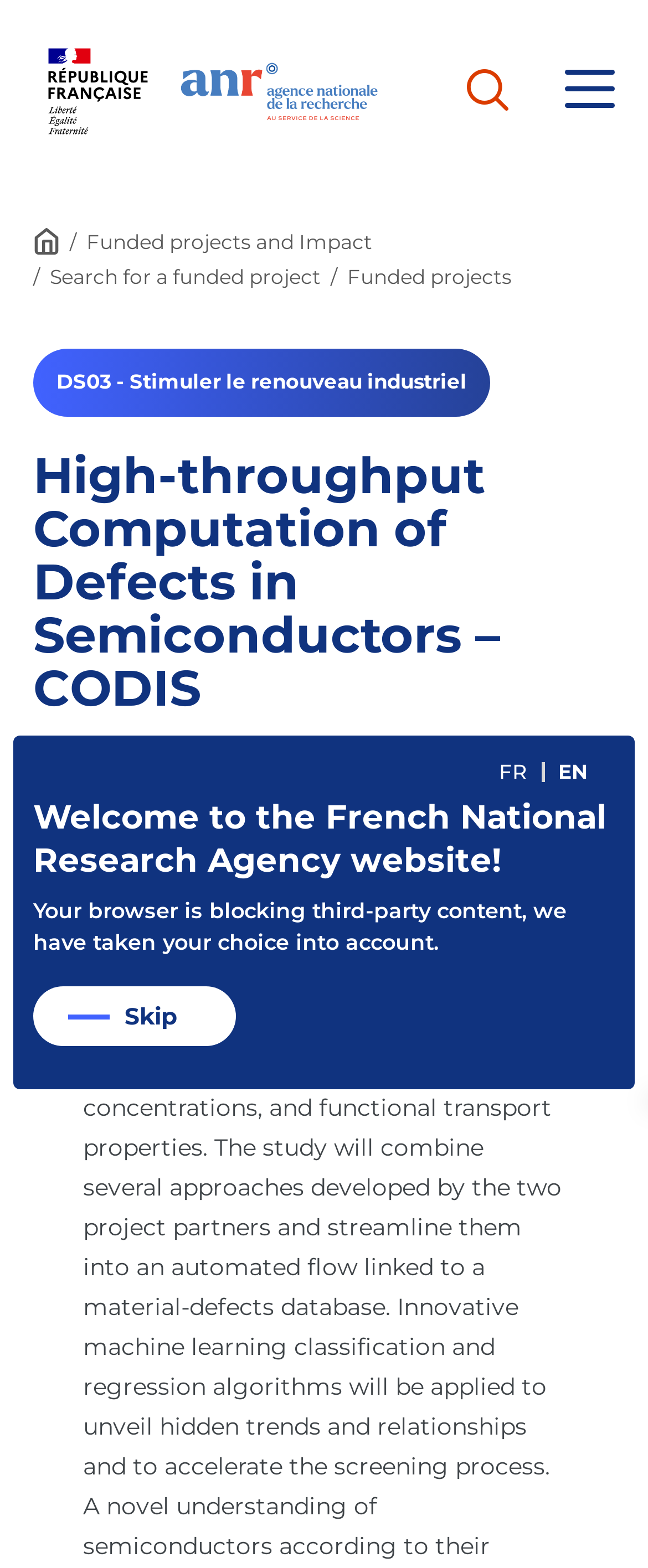Please respond in a single word or phrase: 
What is the name of the agency mentioned on the webpage?

French National Research Agency